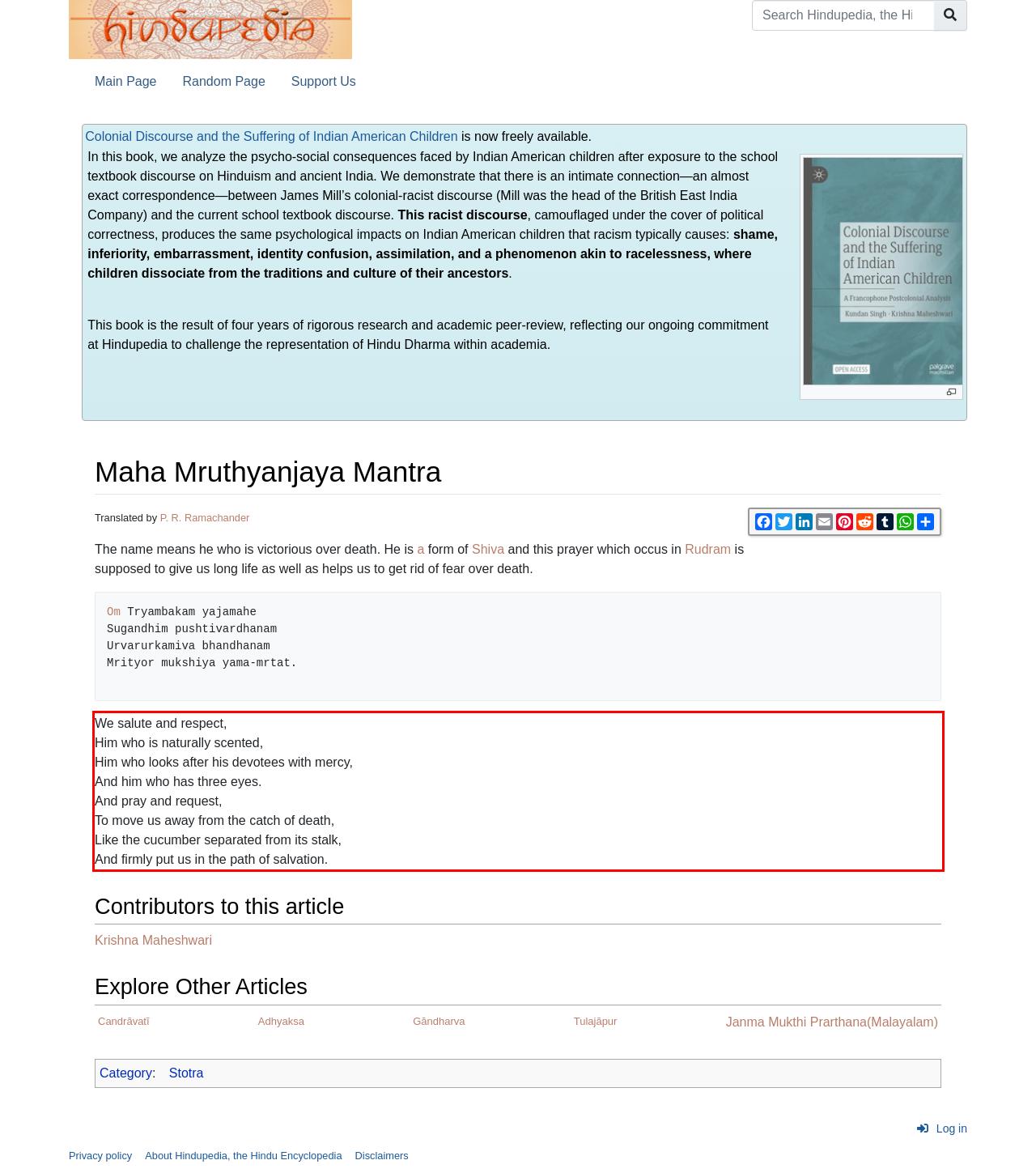You are given a screenshot showing a webpage with a red bounding box. Perform OCR to capture the text within the red bounding box.

We salute and respect, Him who is naturally scented, Him who looks after his devotees with mercy, And him who has three eyes. And pray and request, To move us away from the catch of death, Like the cucumber separated from its stalk, And firmly put us in the path of salvation.